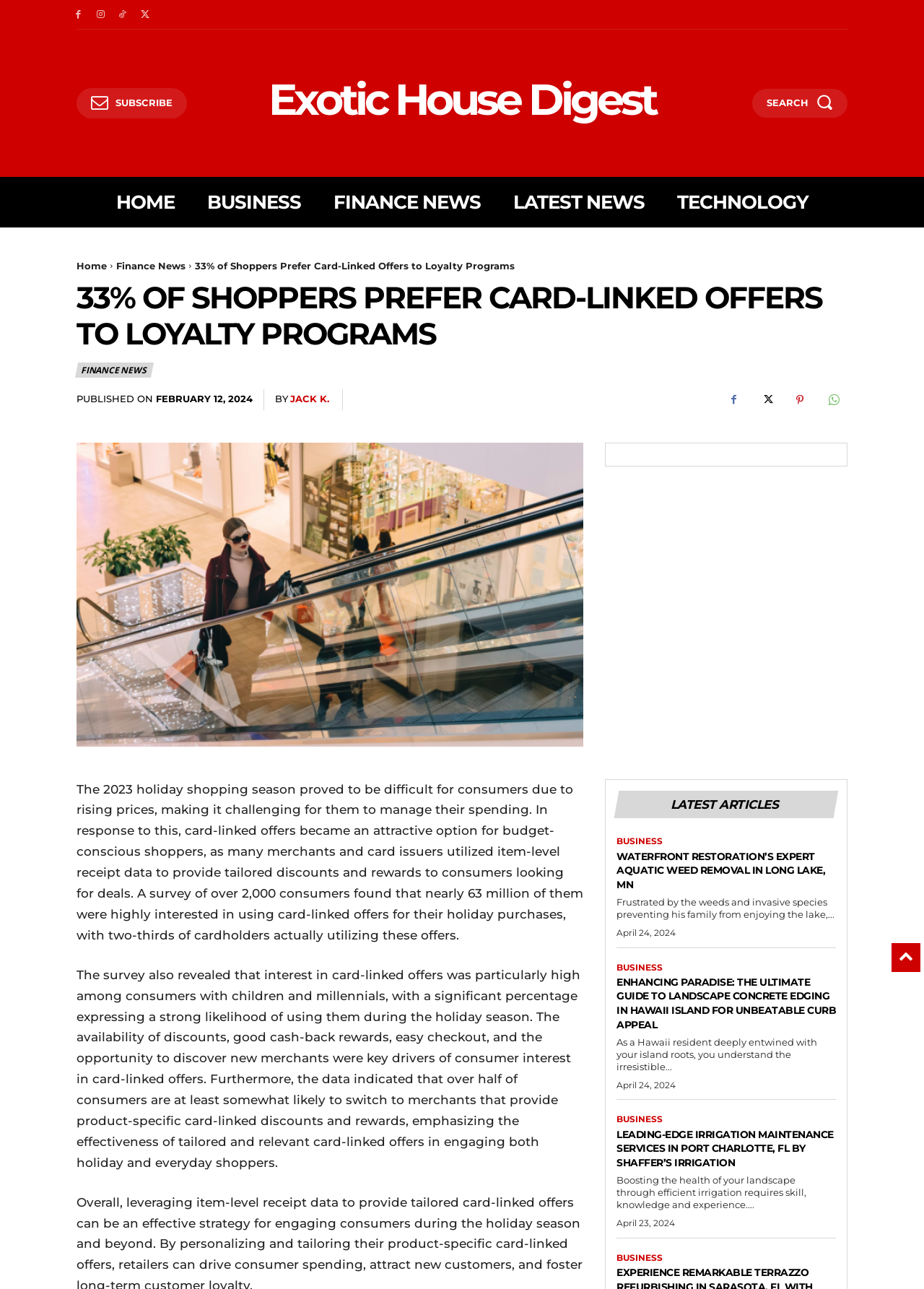Please predict the bounding box coordinates of the element's region where a click is necessary to complete the following instruction: "Read the article 'WATERFRONT RESTORATION’S EXPERT AQUATIC WEED REMOVAL IN LONG LAKE, MN'". The coordinates should be represented by four float numbers between 0 and 1, i.e., [left, top, right, bottom].

[0.667, 0.658, 0.9, 0.691]